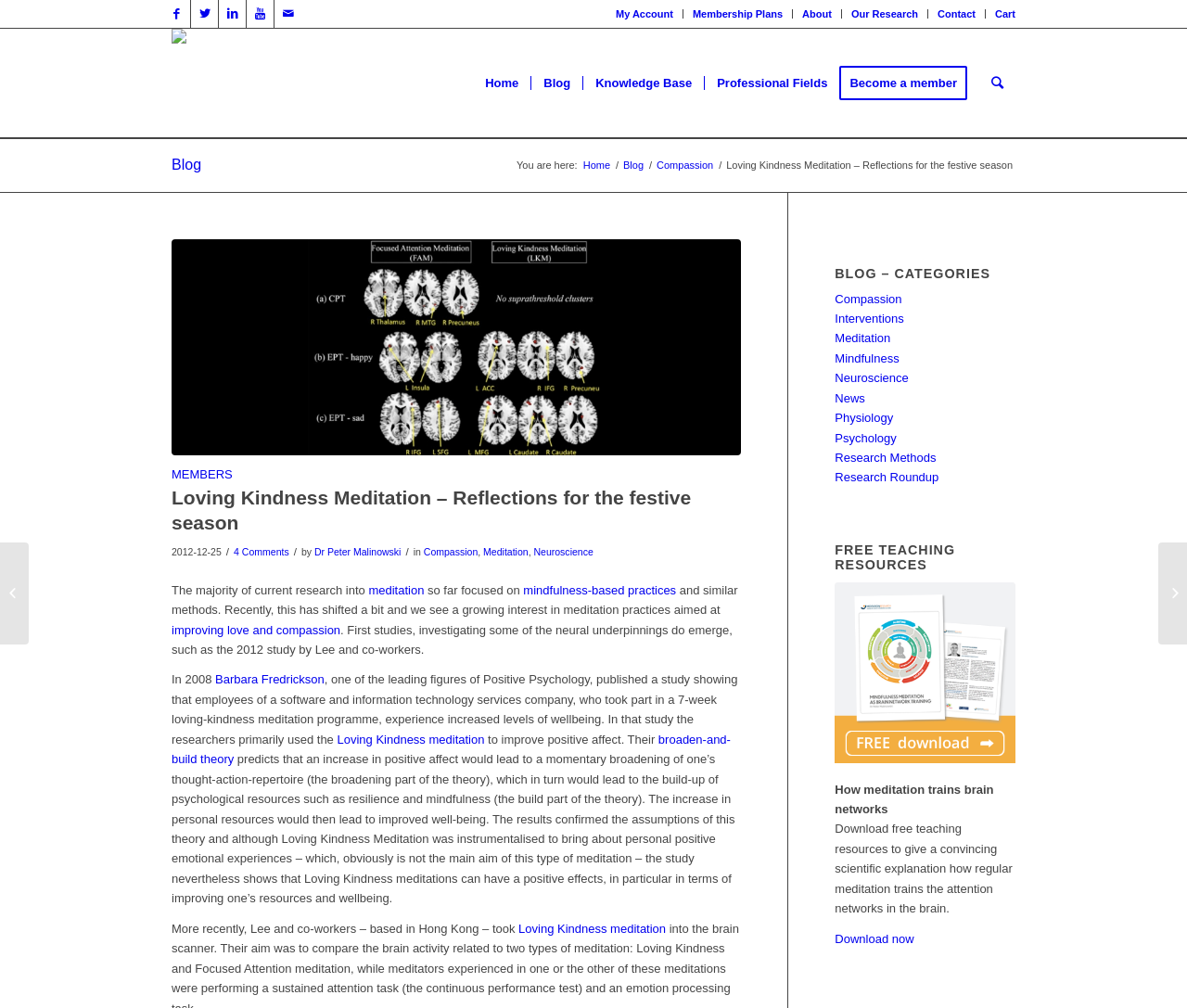Please provide a short answer using a single word or phrase for the question:
What is the name of the researcher mentioned in the blog post?

Dr Peter Malinowski